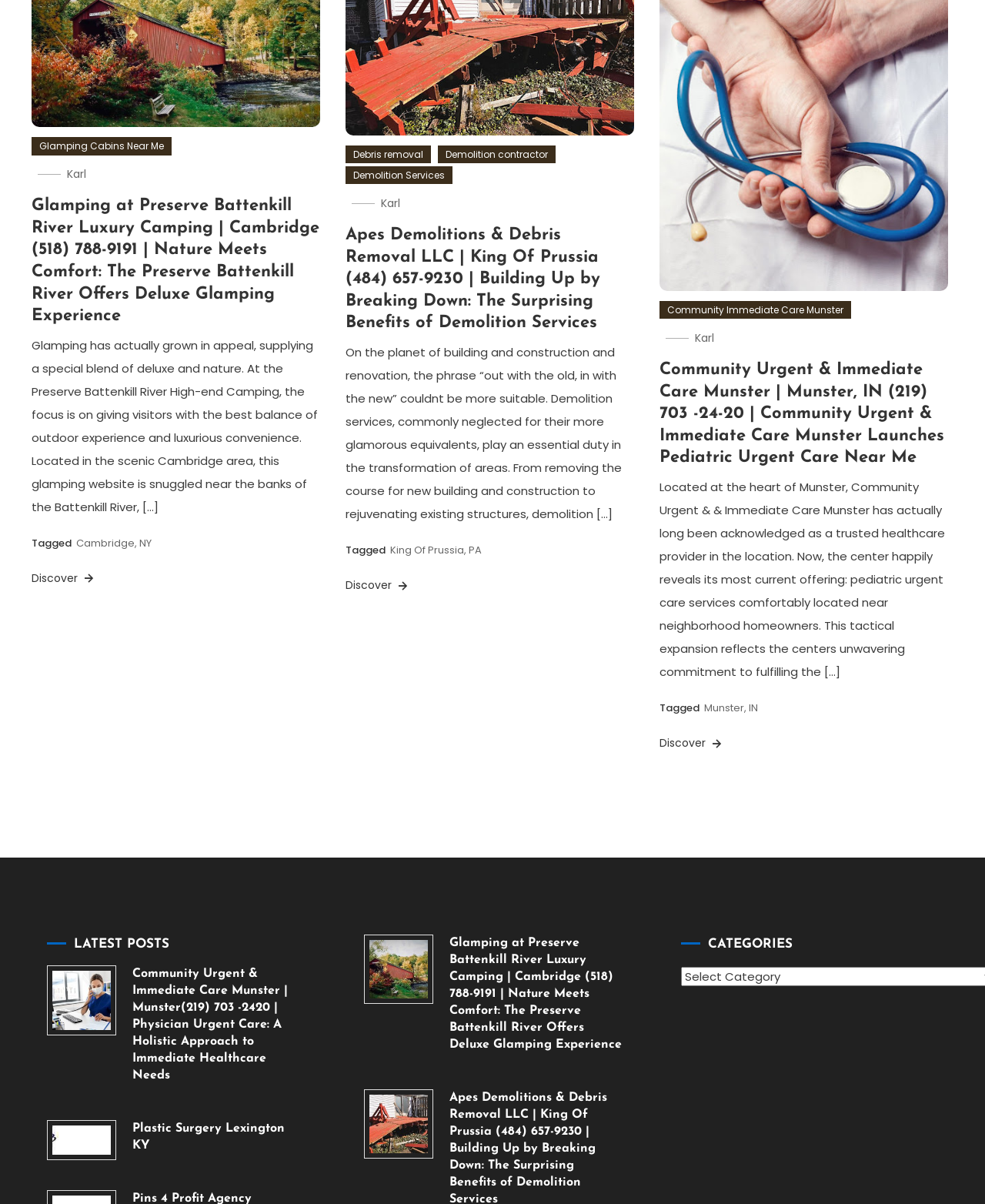Identify the bounding box coordinates for the region to click in order to carry out this instruction: "Learn about 'Apes Demolitions & Debris Removal LLC'". Provide the coordinates using four float numbers between 0 and 1, formatted as [left, top, right, bottom].

[0.351, 0.187, 0.644, 0.278]